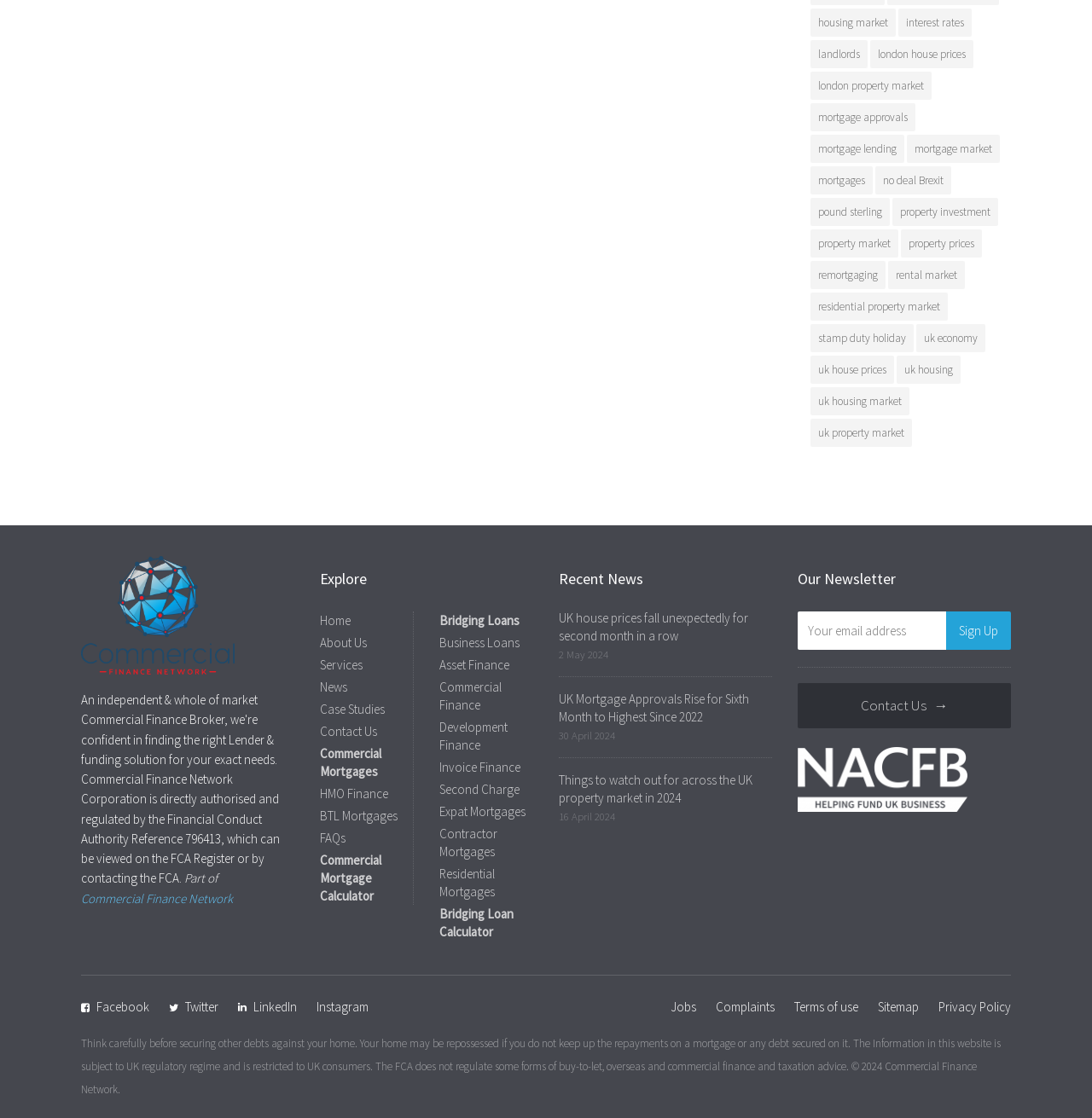Give the bounding box coordinates for the element described as: "name="EMAIL" placeholder="Your email address"".

[0.73, 0.547, 0.92, 0.582]